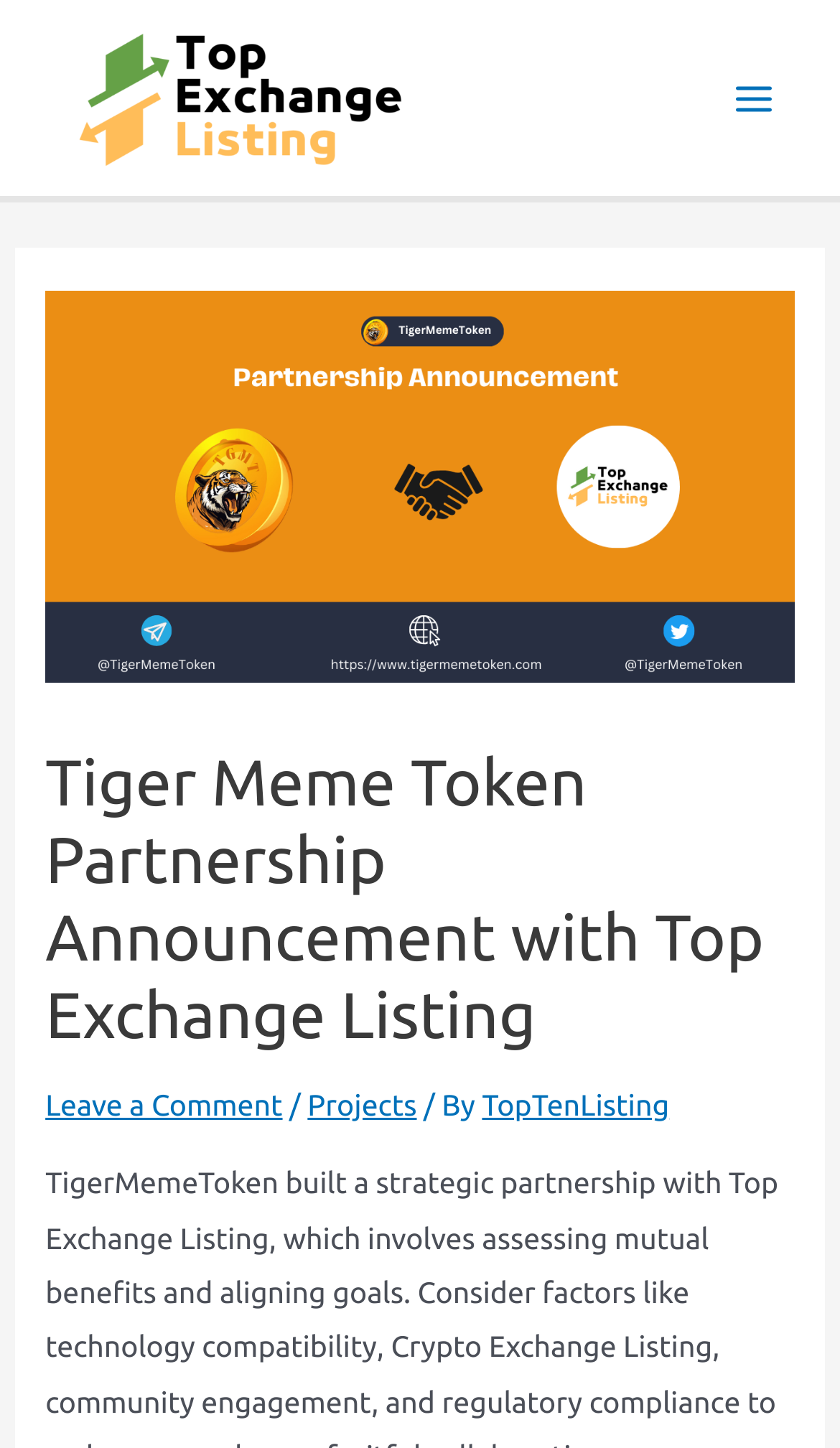Please provide a brief answer to the following inquiry using a single word or phrase:
How many links are present in the main header section?

4